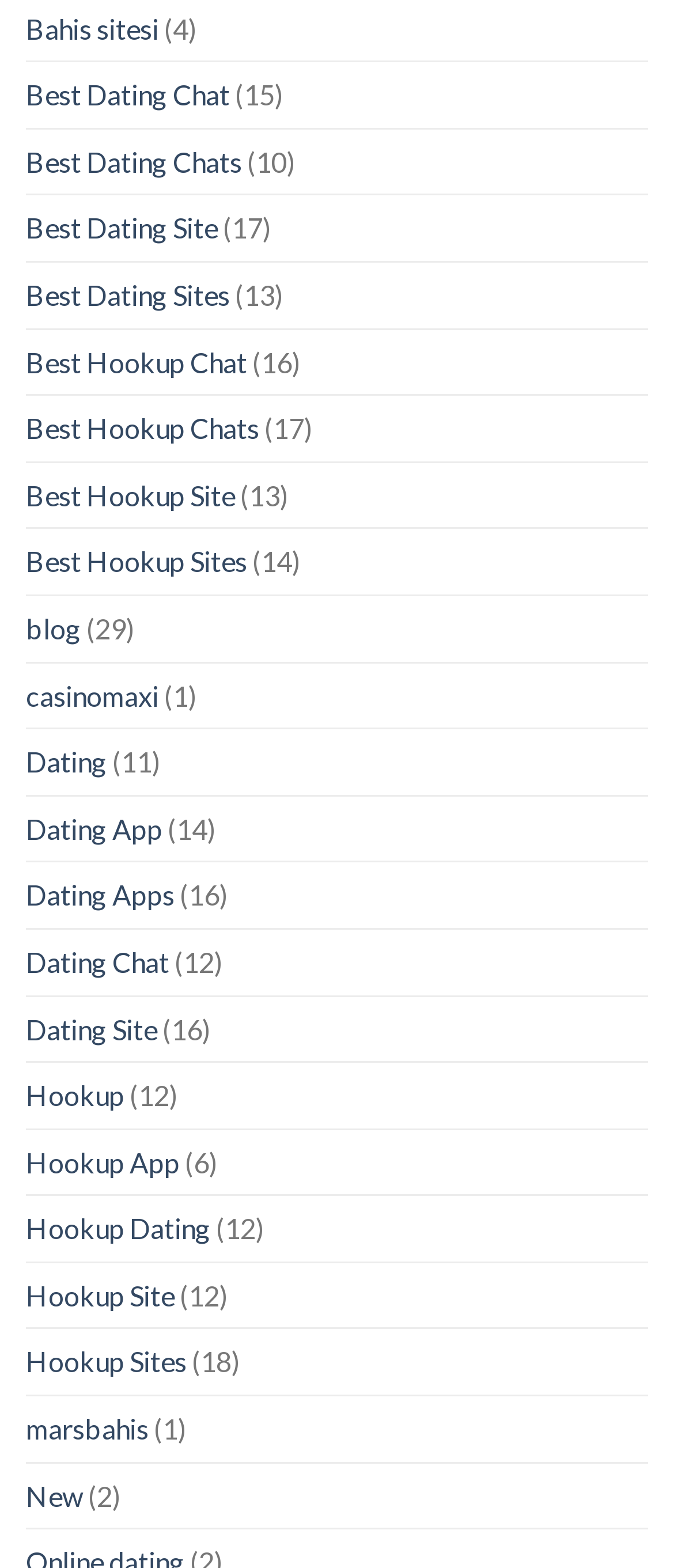Determine the coordinates of the bounding box that should be clicked to complete the instruction: "Visit the download center". The coordinates should be represented by four float numbers between 0 and 1: [left, top, right, bottom].

None